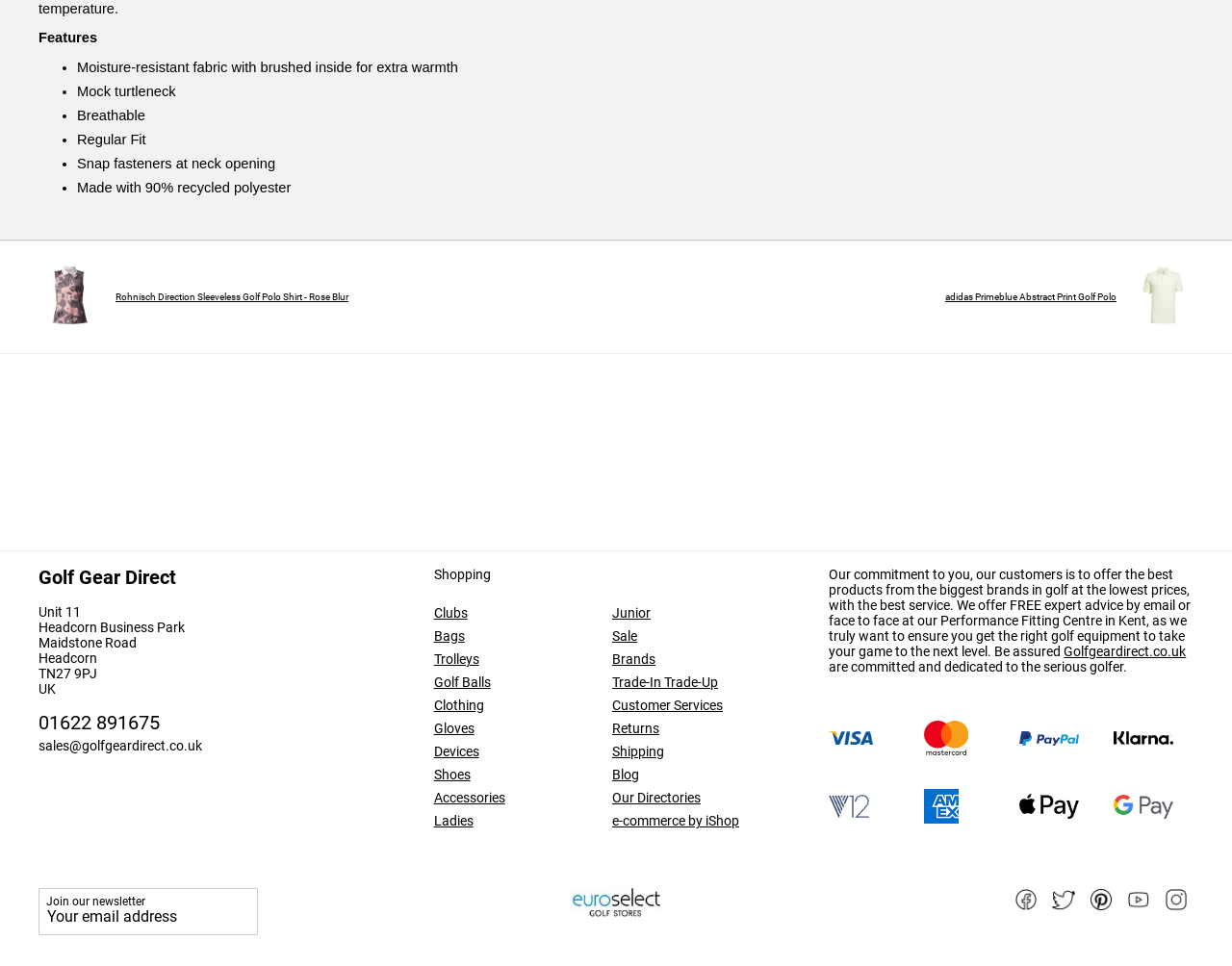Provide the bounding box coordinates in the format (top-left x, top-left y, bottom-right x, bottom-right y). All values are floating point numbers between 0 and 1. Determine the bounding box coordinate of the UI element described as: e-commerce by iShop

[0.494, 0.838, 0.639, 0.862]